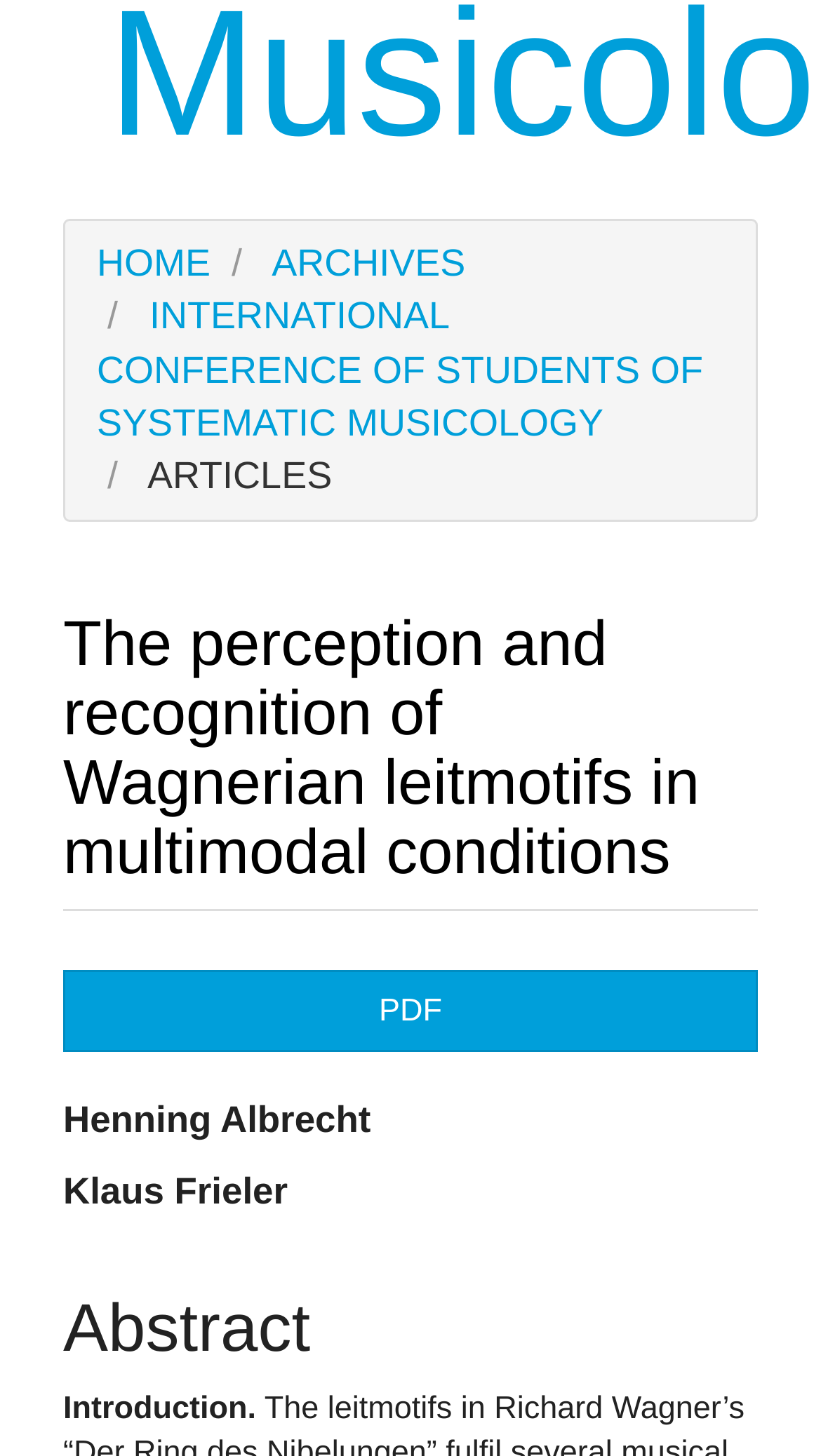Answer the question using only a single word or phrase: 
How many links are in the navigation menu?

3